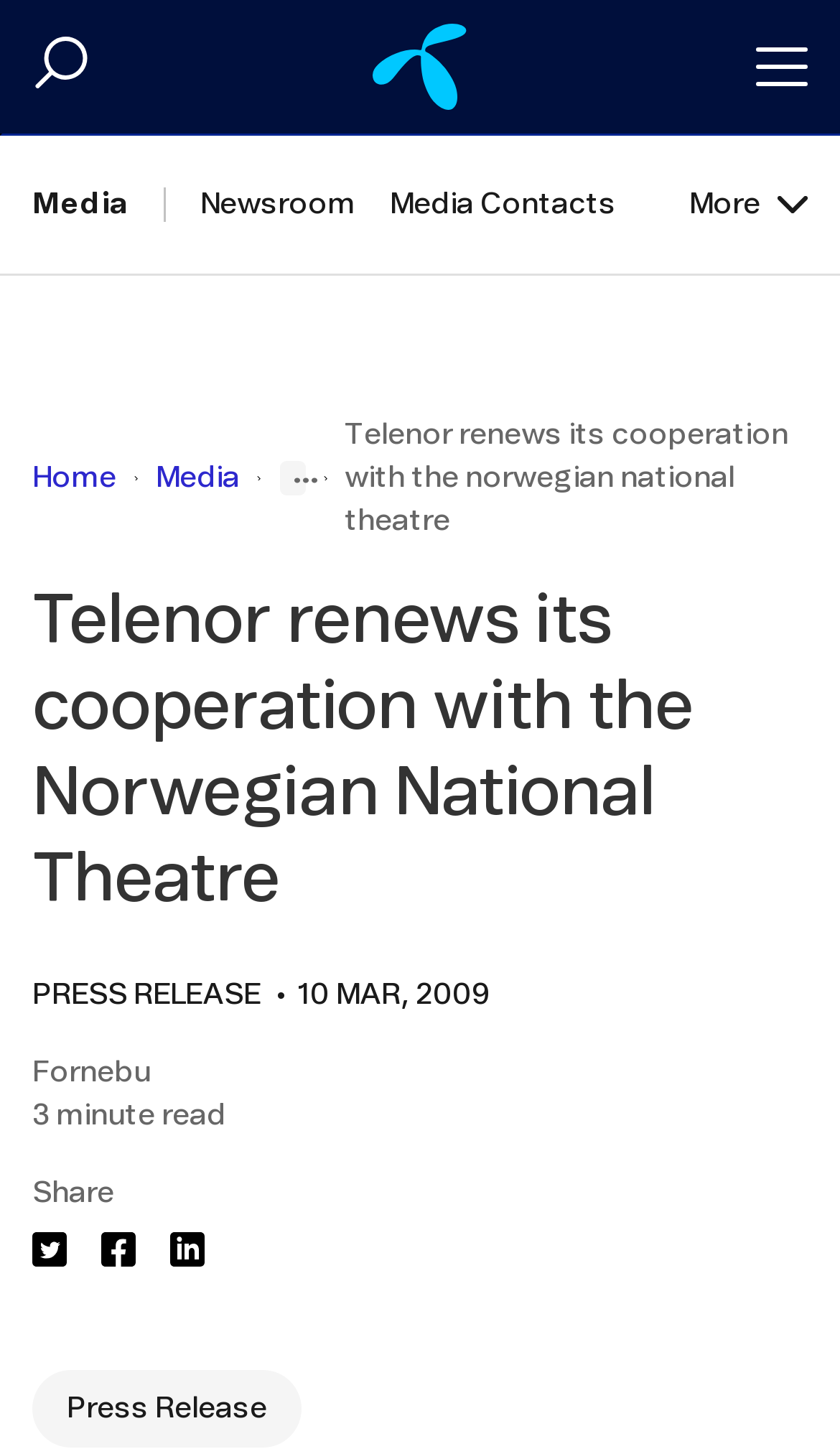Determine the bounding box coordinates of the target area to click to execute the following instruction: "Share on Twitter."

[0.038, 0.85, 0.079, 0.874]